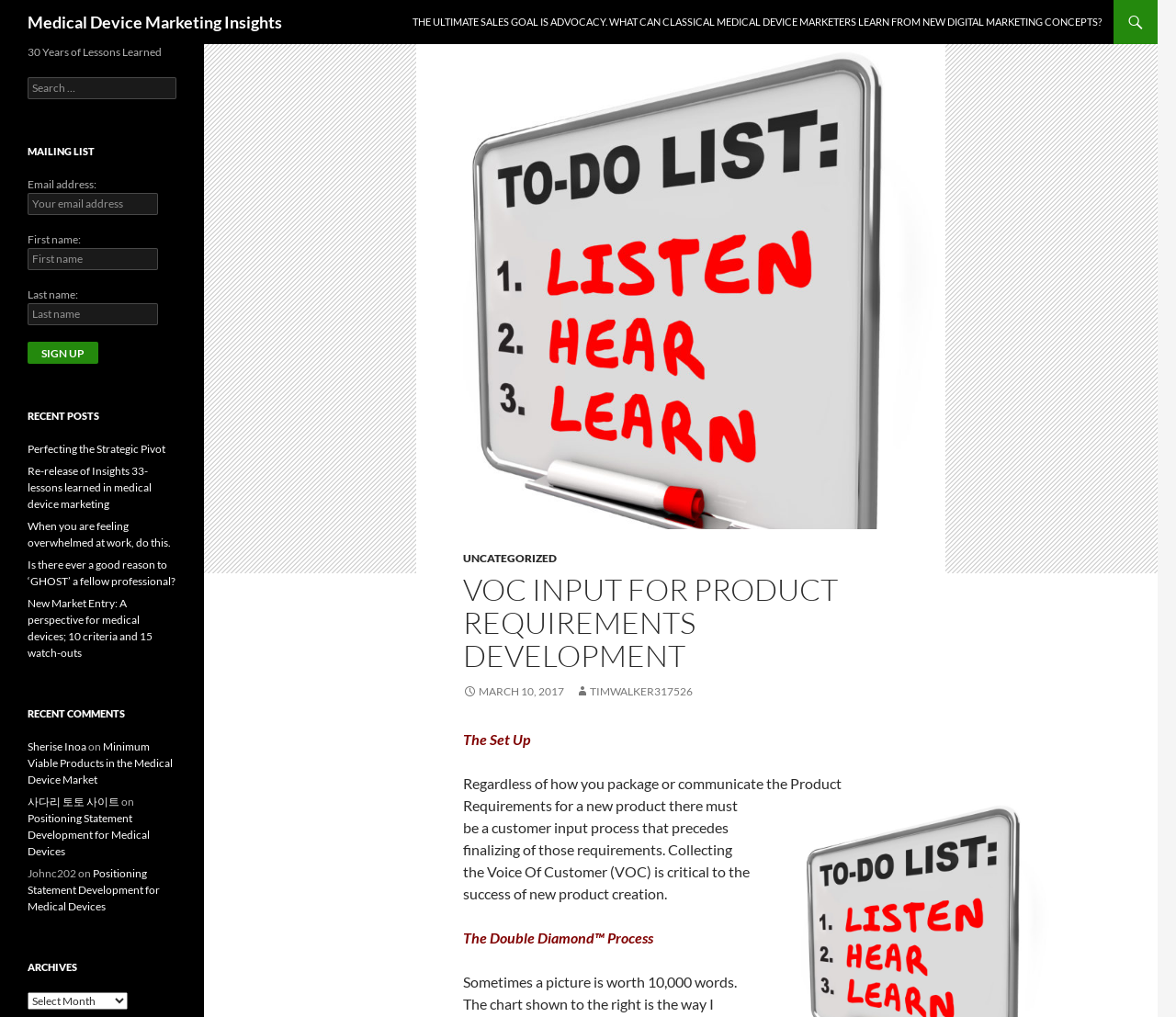Based on the visual content of the image, answer the question thoroughly: What is the 'Double Diamond' process?

The text mentions that 'Sometimes a picture is worth 10,000 words. The chart shown to the right is the Double Diamond™ Process.' This implies that the Double Diamond process is a visual representation or diagram that is more effective at conveying information than a large amount of text.